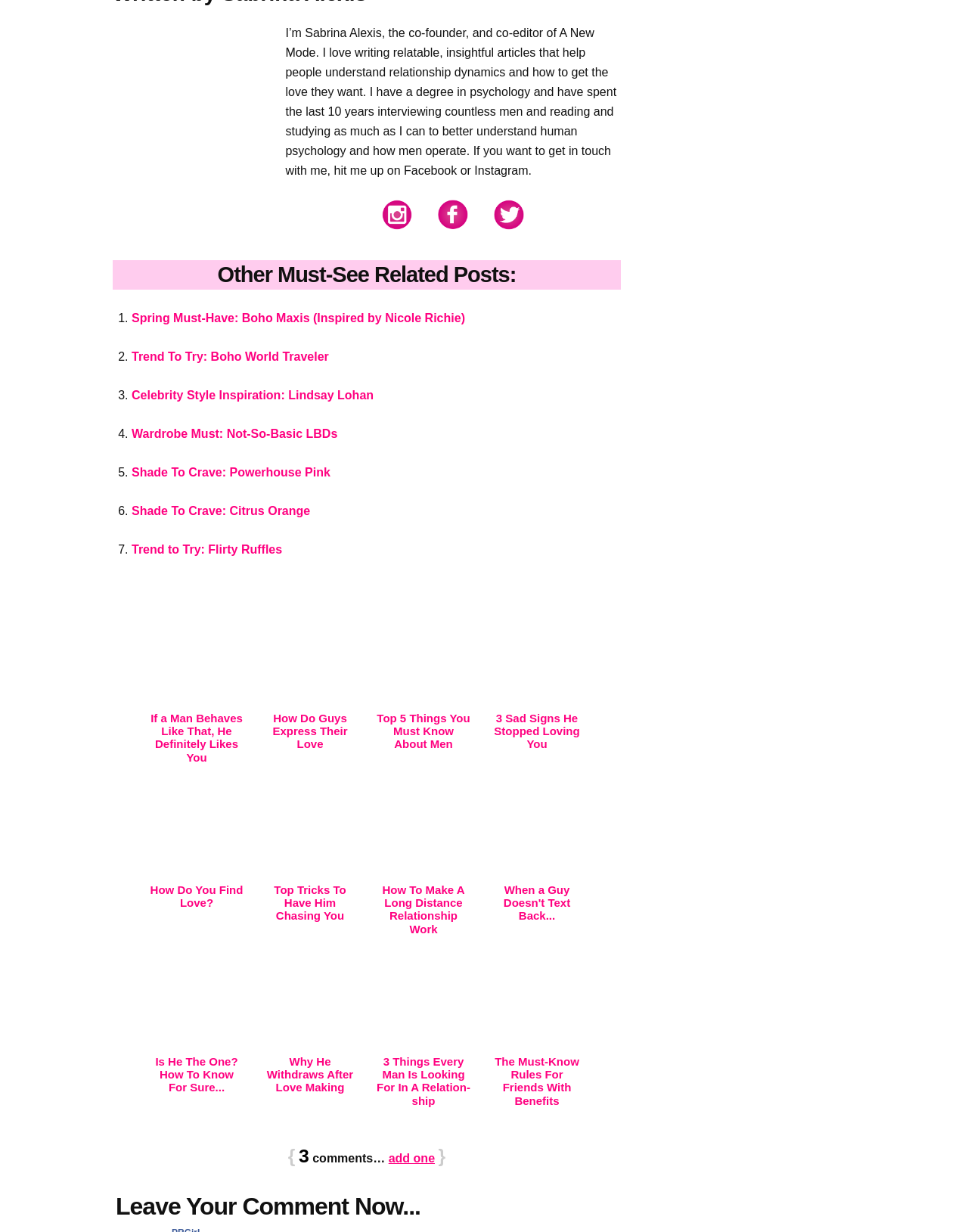Using the element description: "Reject", determine the bounding box coordinates for the specified UI element. The coordinates should be four float numbers between 0 and 1, [left, top, right, bottom].

None